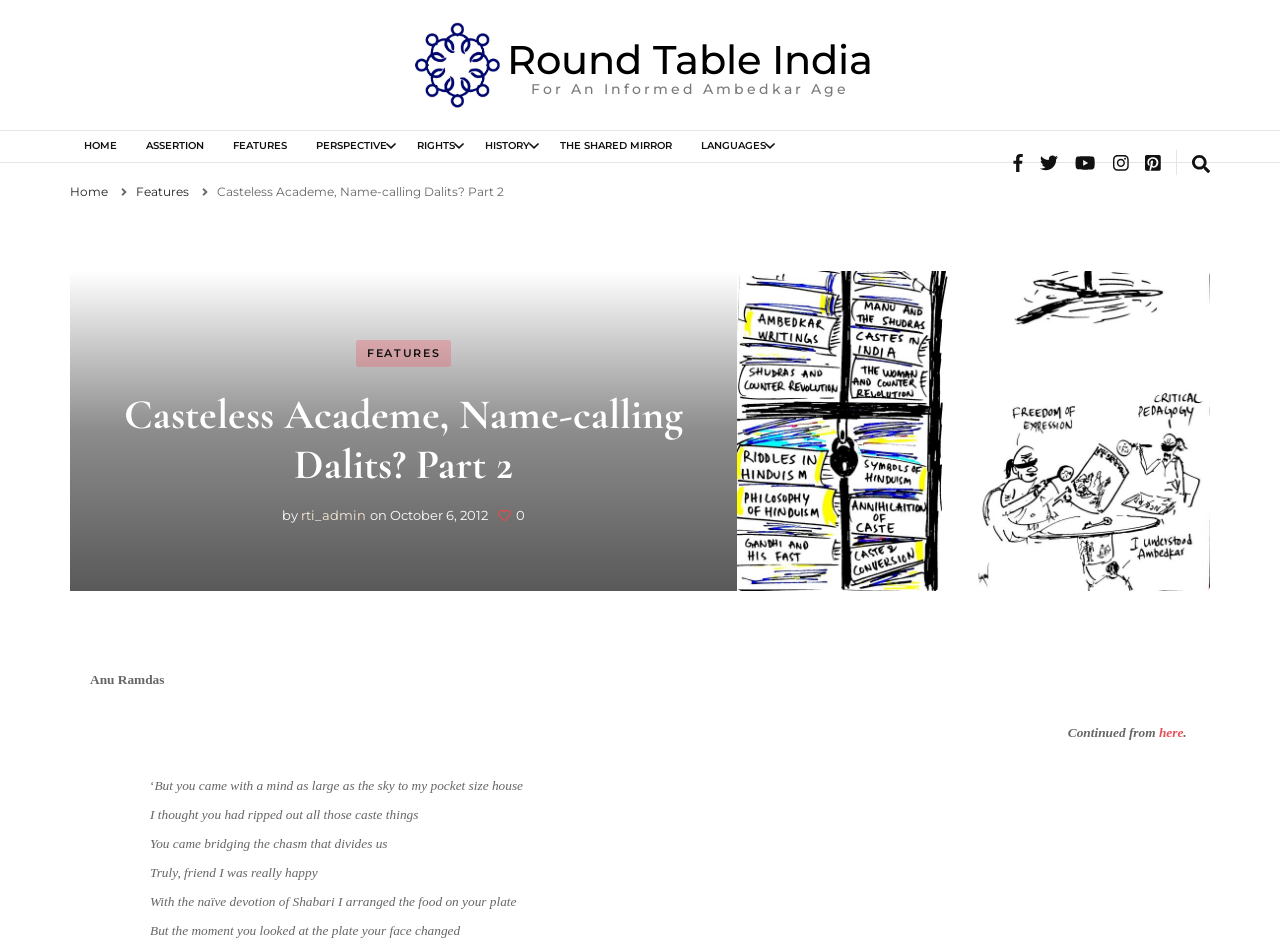Detail the webpage's structure and highlights in your description.

The webpage appears to be an article or blog post titled "Casteless Academe, Name-calling Dalits? Part 2" on a website called Round Table India. At the top of the page, there is a logo and a link to the website's homepage, accompanied by a tagline "For An Informed Ambedkar Age". Below this, there is a navigation menu with links to various sections of the website, including HOME, ASSERTION, FEATURES, PERSPECTIVE, and others.

The main content of the page is the article itself, which is divided into paragraphs of text. The article title is displayed prominently at the top, followed by the author's name, "by rti_admin", and the date of publication, "October 6, 2012". The text of the article is written in a poetic style, with phrases such as "But you came with a mind as large as the sky to my pocket size house" and "You came bridging the chasm that divides us".

To the right of the article, there is a sidebar with links to other articles or sections of the website, including THE SHARED MIRROR, LANGUAGES, and others. There is also a search form toggle button at the top right corner of the page.

At the bottom of the page, there is a large image with a caption that appears to be a quote from the article. The image takes up most of the width of the page, and the caption is written in a smaller font size.

Overall, the webpage has a simple and clean design, with a focus on presenting the article's content in a clear and readable format.